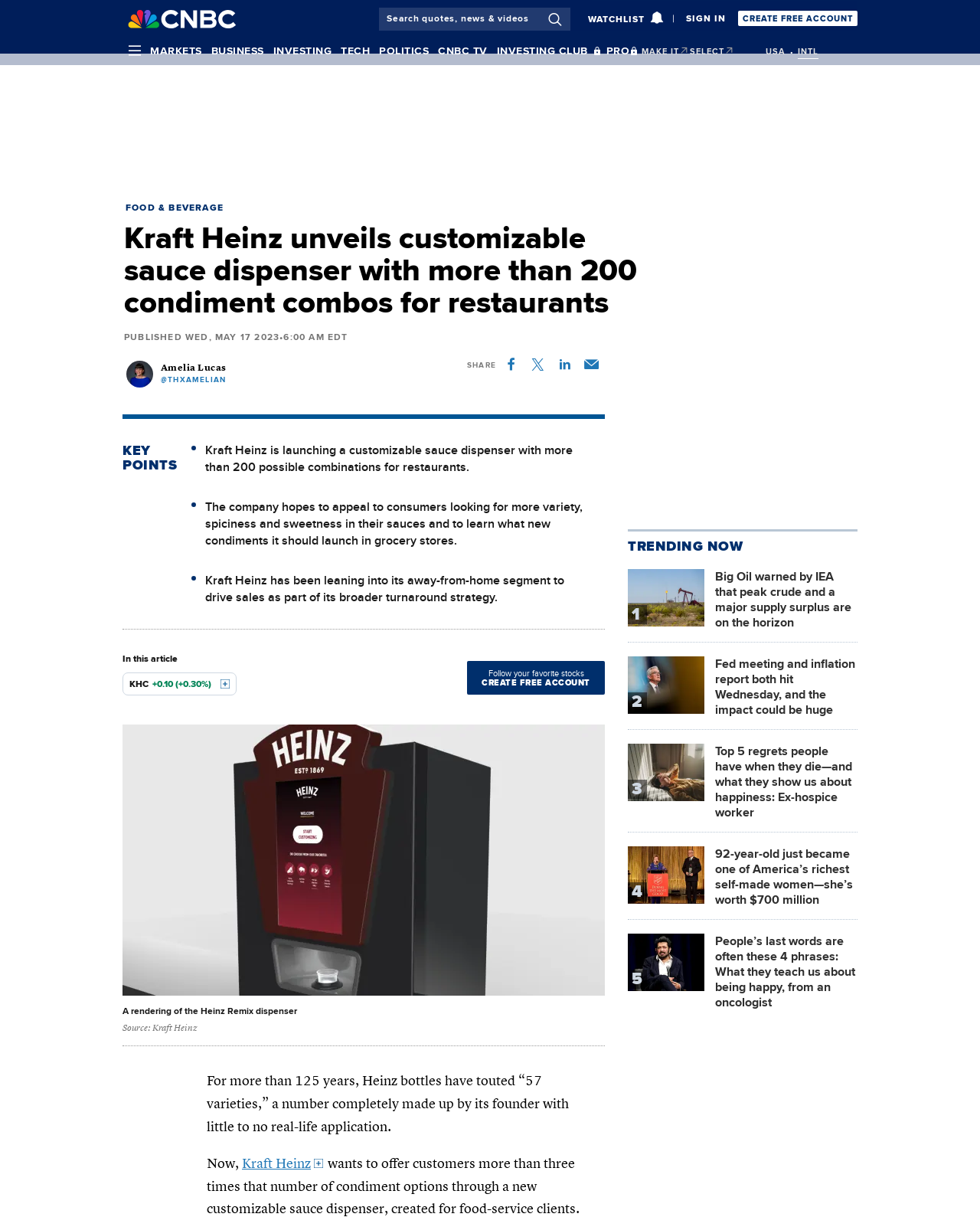Locate the bounding box coordinates of the region to be clicked to comply with the following instruction: "Sign In". The coordinates must be four float numbers between 0 and 1, in the form [left, top, right, bottom].

[0.7, 0.011, 0.741, 0.019]